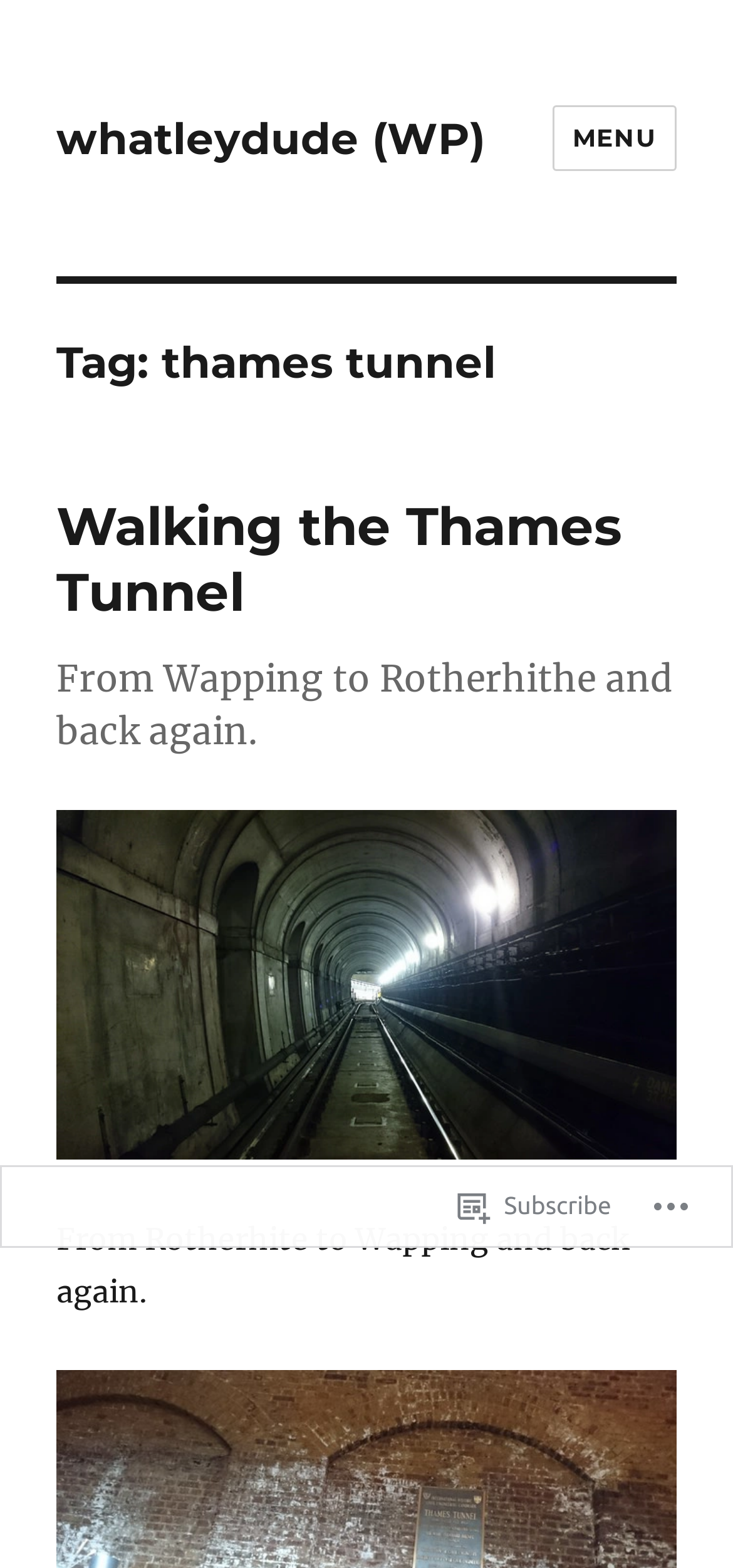Can you give a detailed response to the following question using the information from the image? What is the direction of the walk described in the post?

I read the static text element that describes the walk, which says 'From Wapping to Rotherhithe and back again', indicating the direction of the walk.